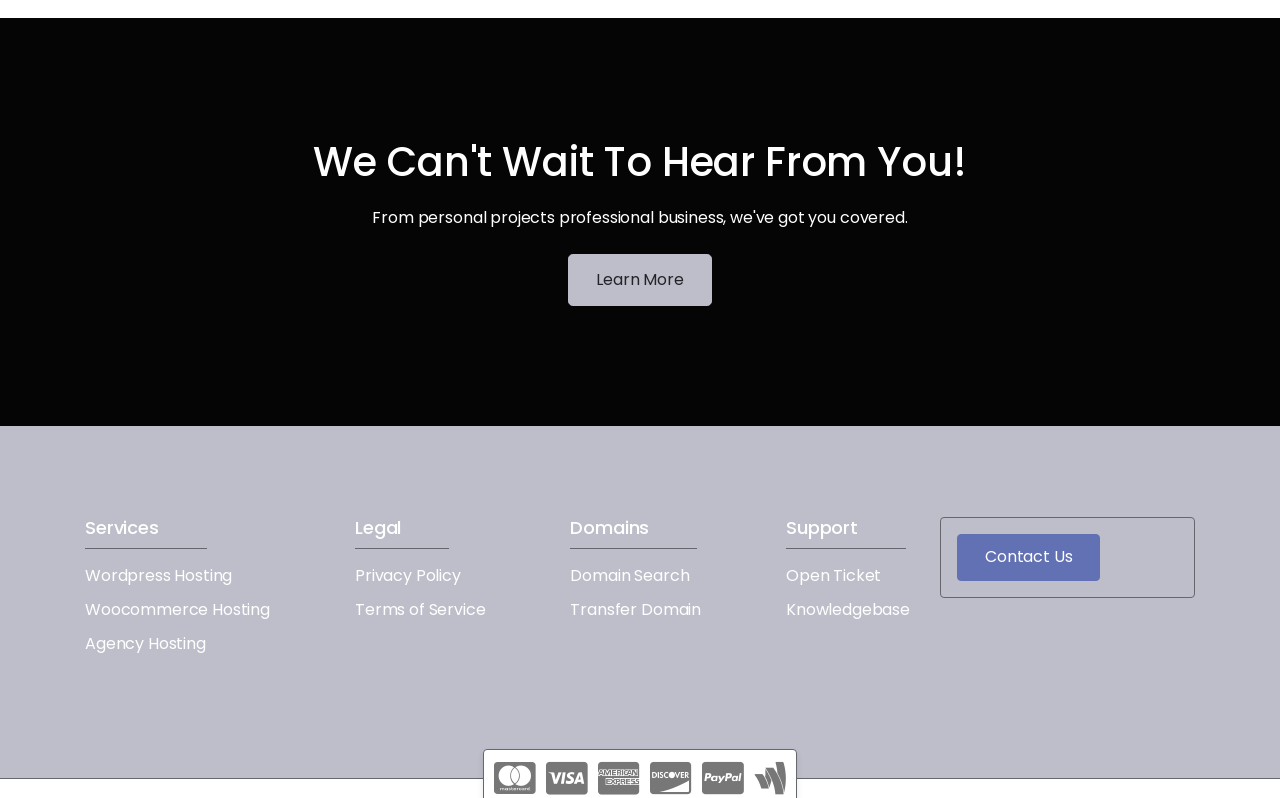Given the element description "Domain Search" in the screenshot, predict the bounding box coordinates of that UI element.

[0.446, 0.707, 0.539, 0.736]